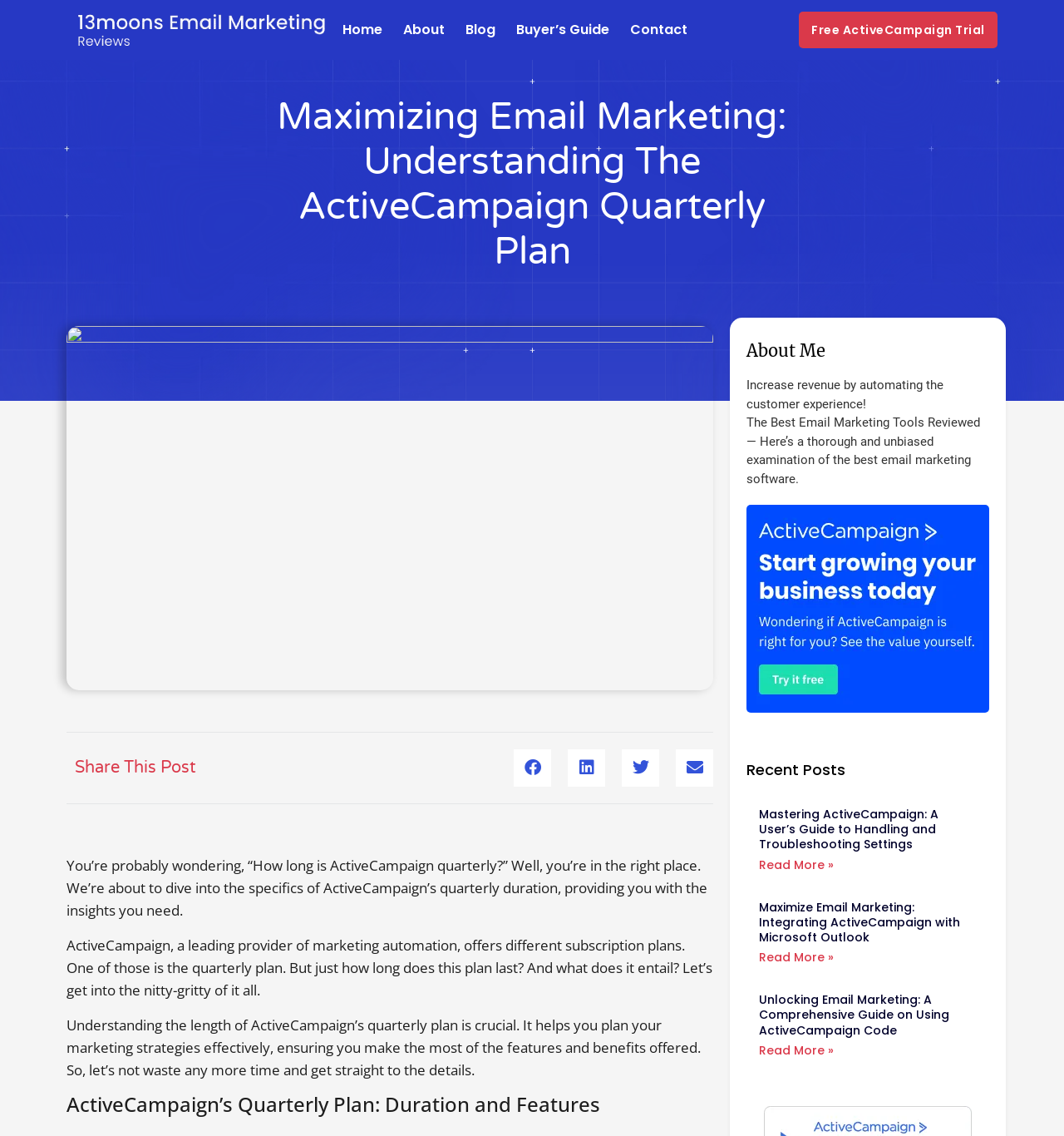What is the purpose of understanding ActiveCampaign's quarterly plan?
Using the image, answer in one word or phrase.

To plan marketing strategies effectively